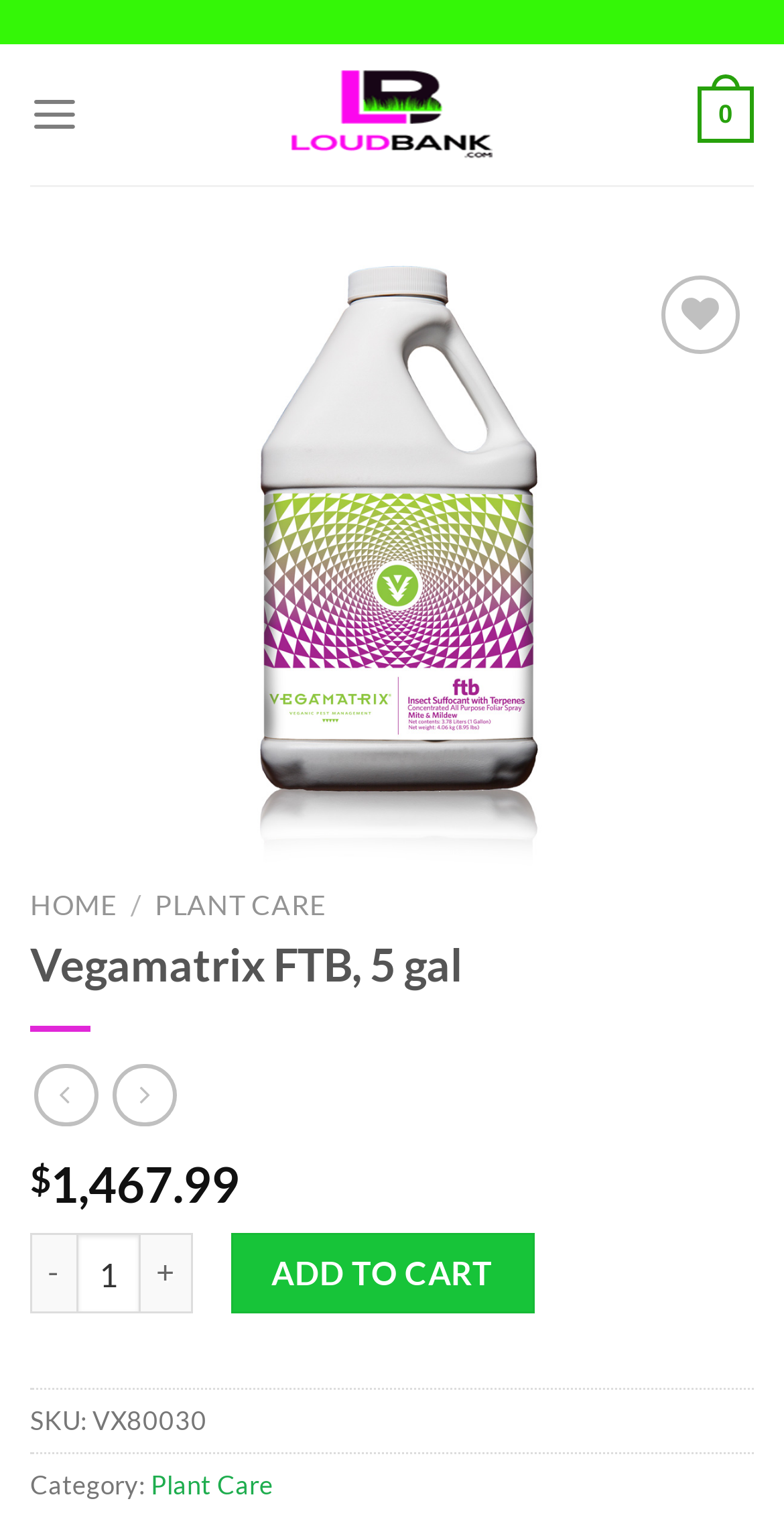Identify the bounding box coordinates of the element to click to follow this instruction: 'Post a comment'. Ensure the coordinates are four float values between 0 and 1, provided as [left, top, right, bottom].

None